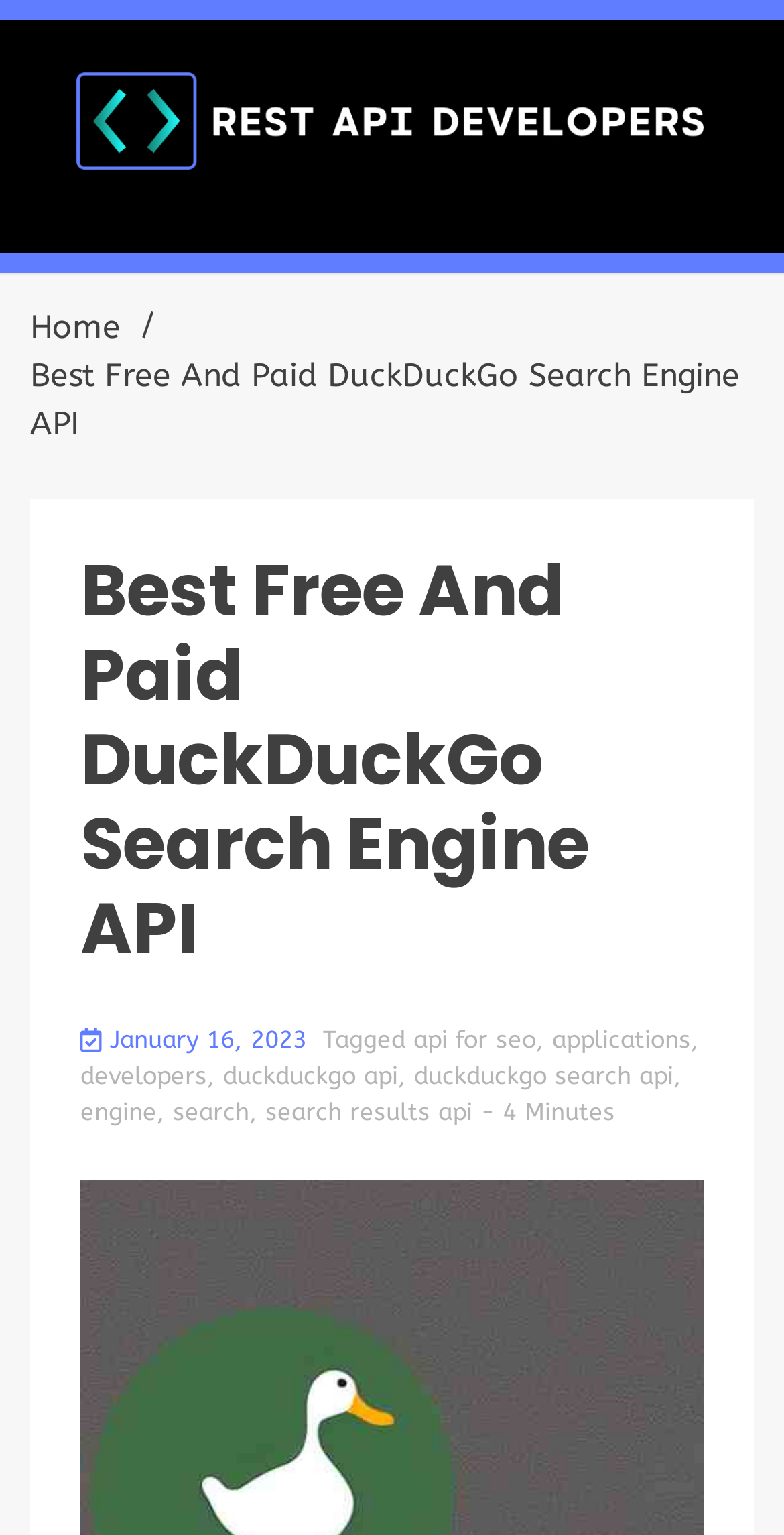Bounding box coordinates should be in the format (top-left x, top-left y, bottom-right x, bottom-right y) and all values should be floating point numbers between 0 and 1. Determine the bounding box coordinate for the UI element described as: engine

[0.103, 0.716, 0.2, 0.734]